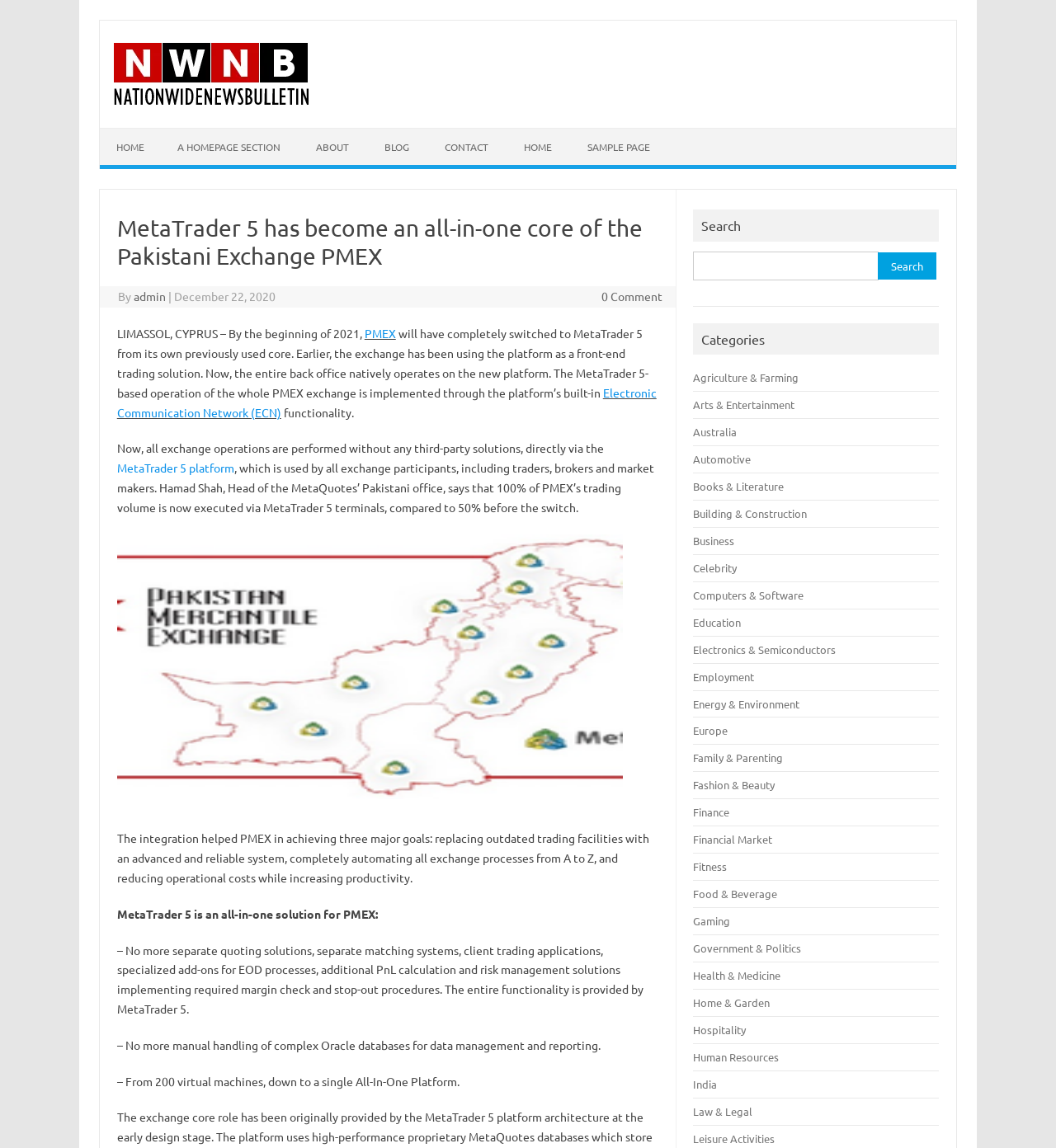Give a one-word or phrase response to the following question: How many categories are listed on the webpage?

30